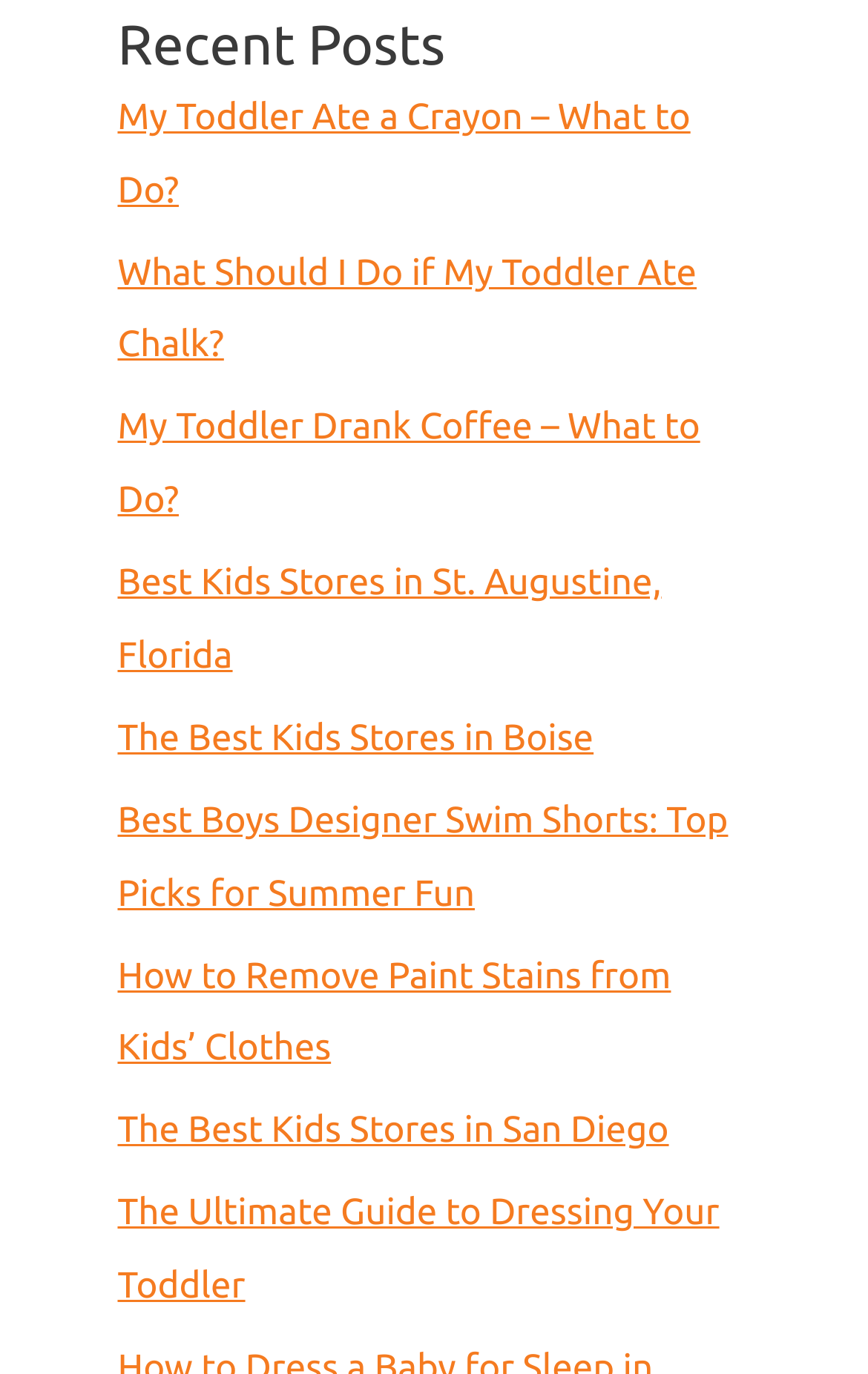Determine the bounding box coordinates of the clickable element to achieve the following action: 'learn how to remove paint stains from kids' clothes'. Provide the coordinates as four float values between 0 and 1, formatted as [left, top, right, bottom].

[0.135, 0.696, 0.773, 0.778]